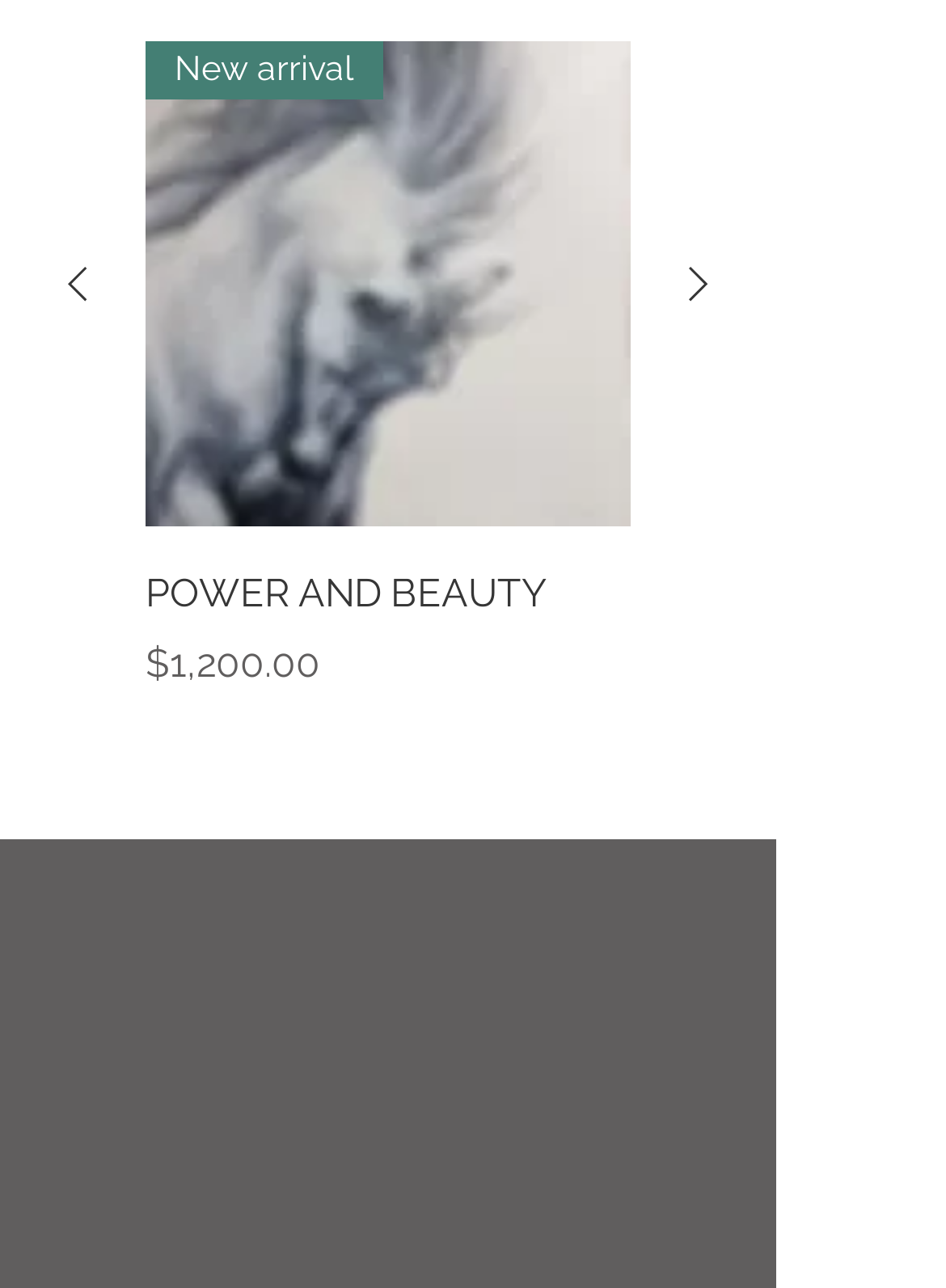How many social media links are there?
Use the information from the image to give a detailed answer to the question.

The social media links can be found in the list element with the text 'Social Bar'. There are two link elements, one for Facebook and one for Instagram, indicating that there are two social media links.